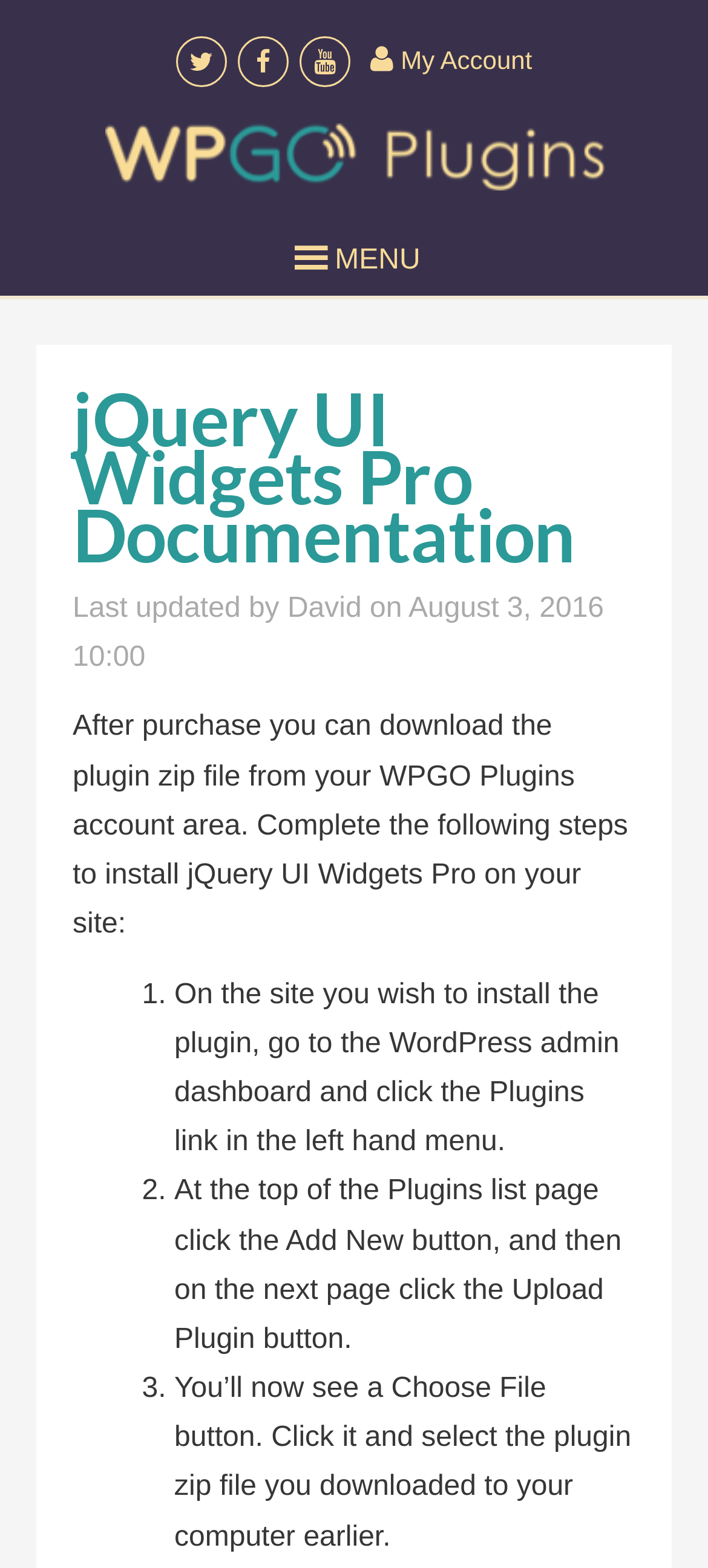What is the purpose of the Choose File button?
Please respond to the question with a detailed and thorough explanation.

The Choose File button is used to select the plugin zip file that was downloaded earlier, as mentioned in the sentence 'You’ll now see a Choose File button. Click it and select the plugin zip file you downloaded to your computer earlier.'